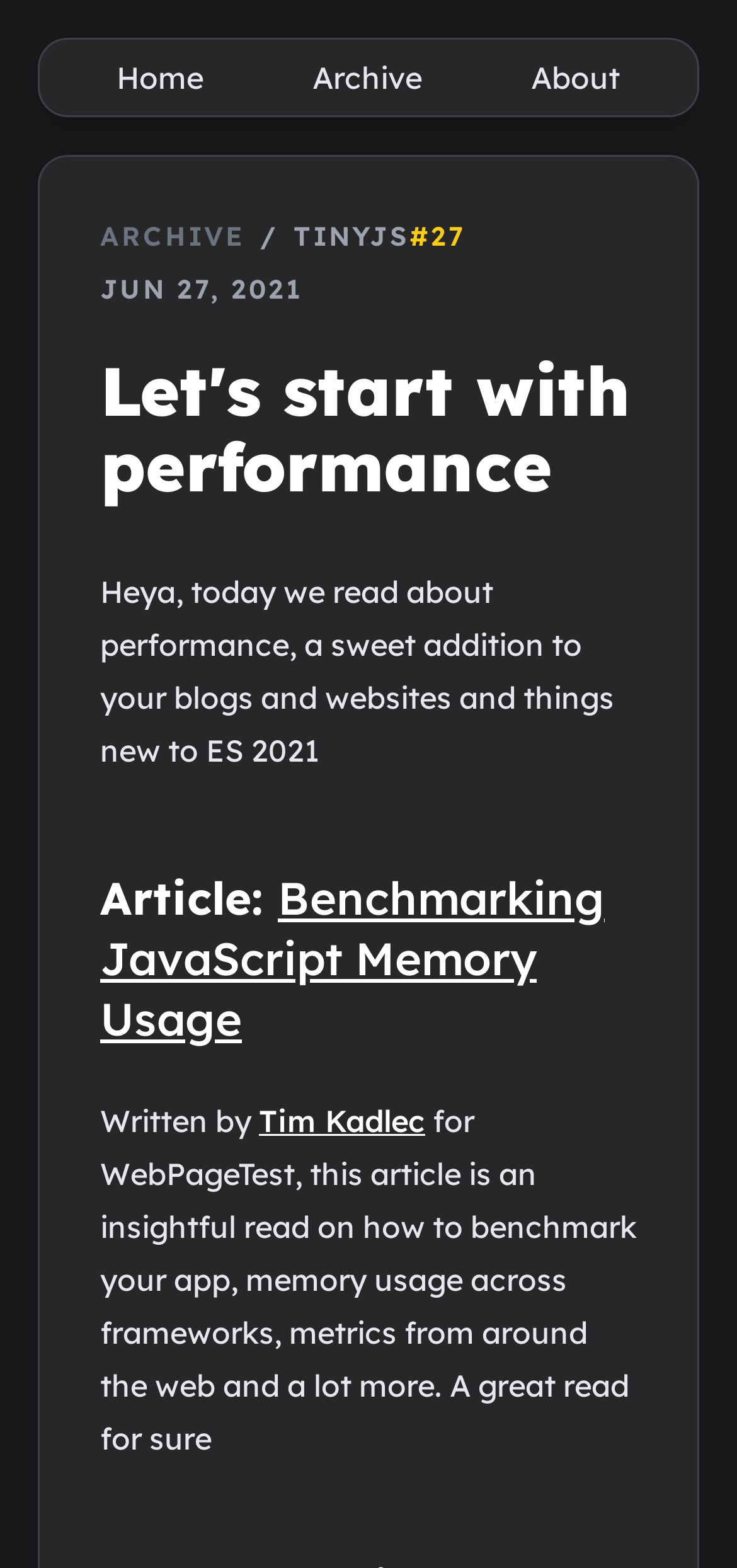Provide a one-word or short-phrase response to the question:
How many navigation links are at the top?

3